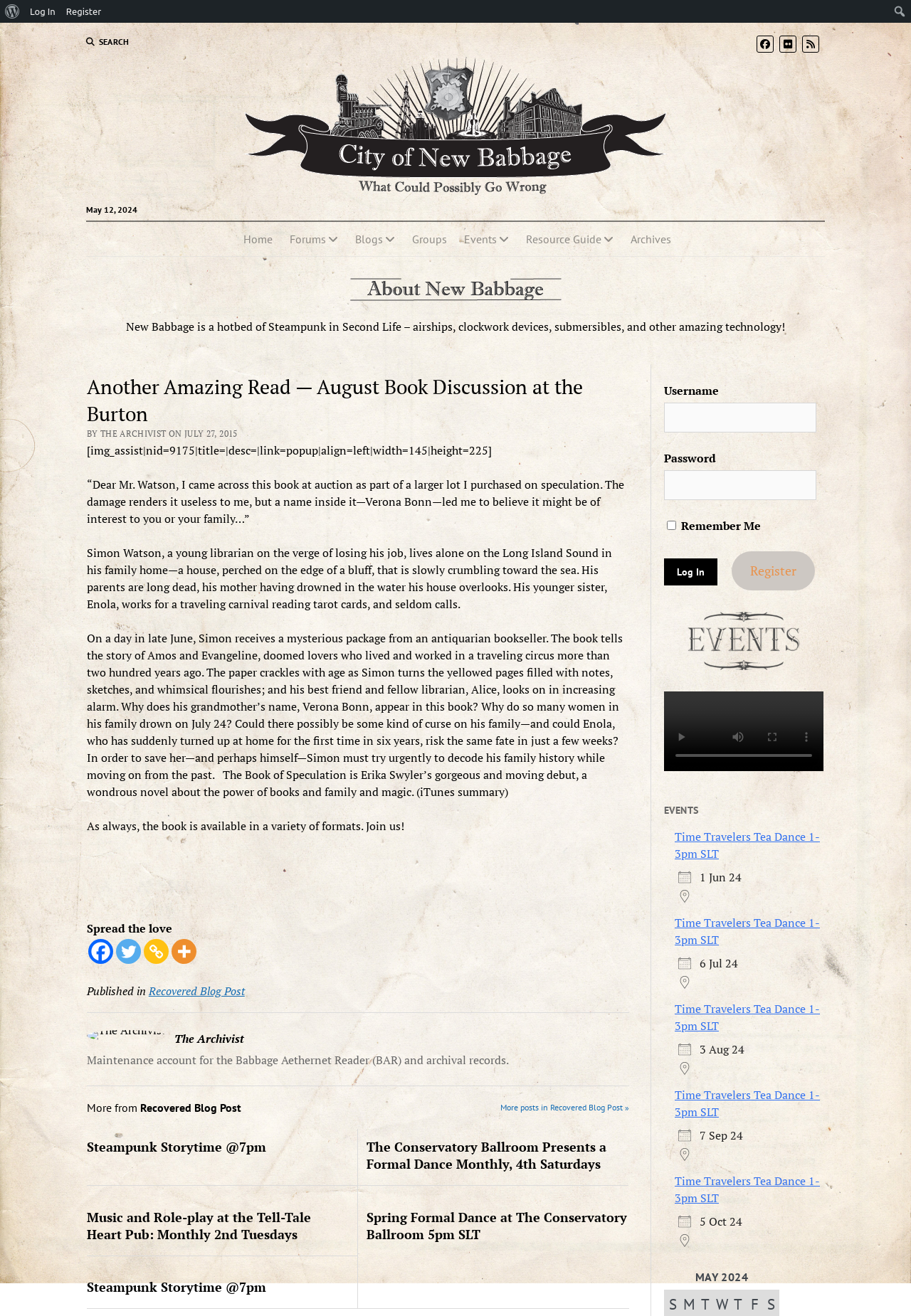What is the name of the city where the story takes place?
Please provide a single word or phrase as your answer based on the image.

New Babbage